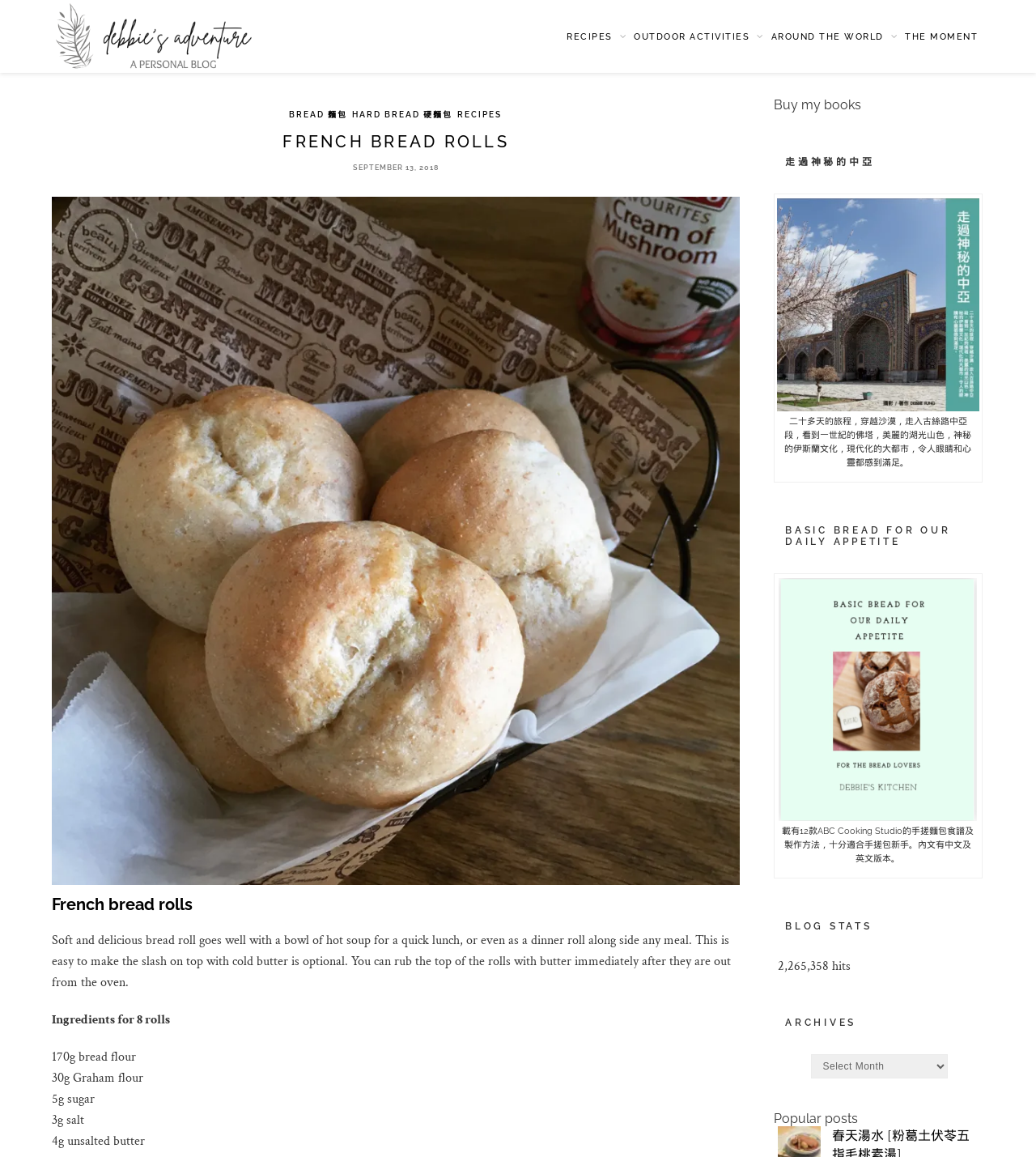Please determine the bounding box coordinates for the element that should be clicked to follow these instructions: "Click the 'RECIPES' link".

[0.547, 0.0, 0.605, 0.064]